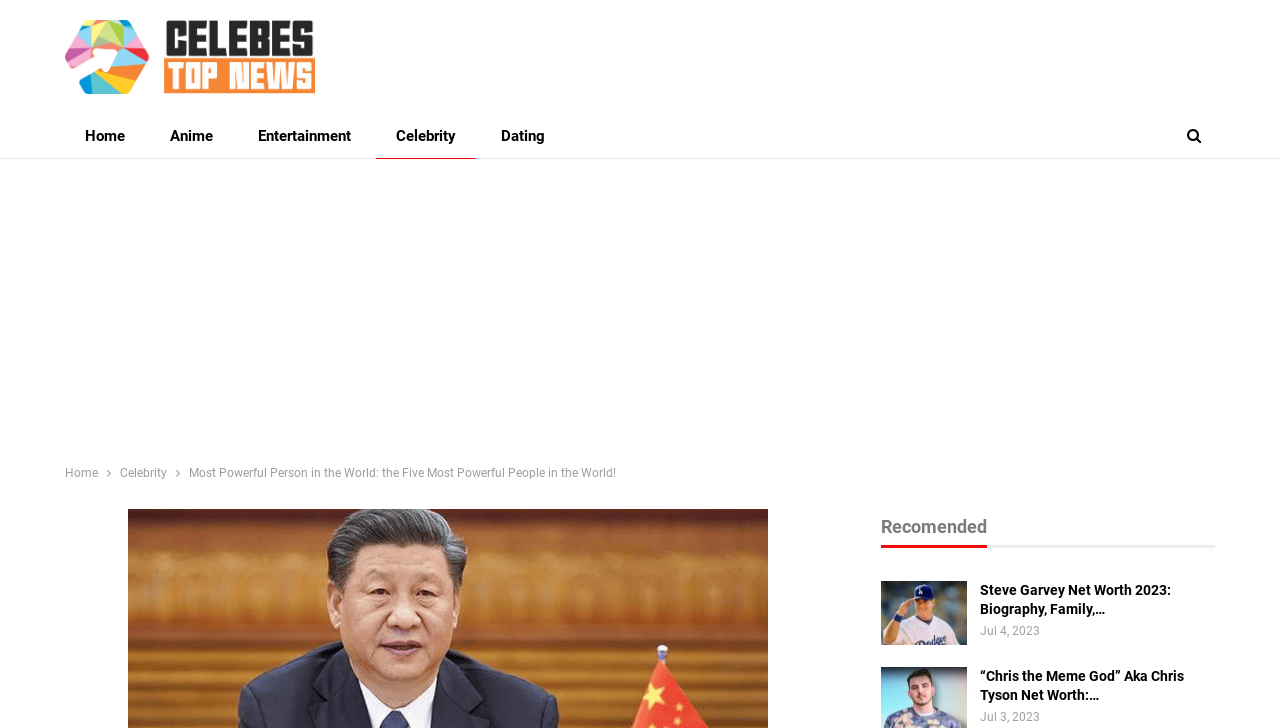Can you pinpoint the bounding box coordinates for the clickable element required for this instruction: "Check the recommended article 'Steve Garvey Net Worth 2023: Biography, Family,…'"? The coordinates should be four float numbers between 0 and 1, i.e., [left, top, right, bottom].

[0.766, 0.8, 0.915, 0.848]